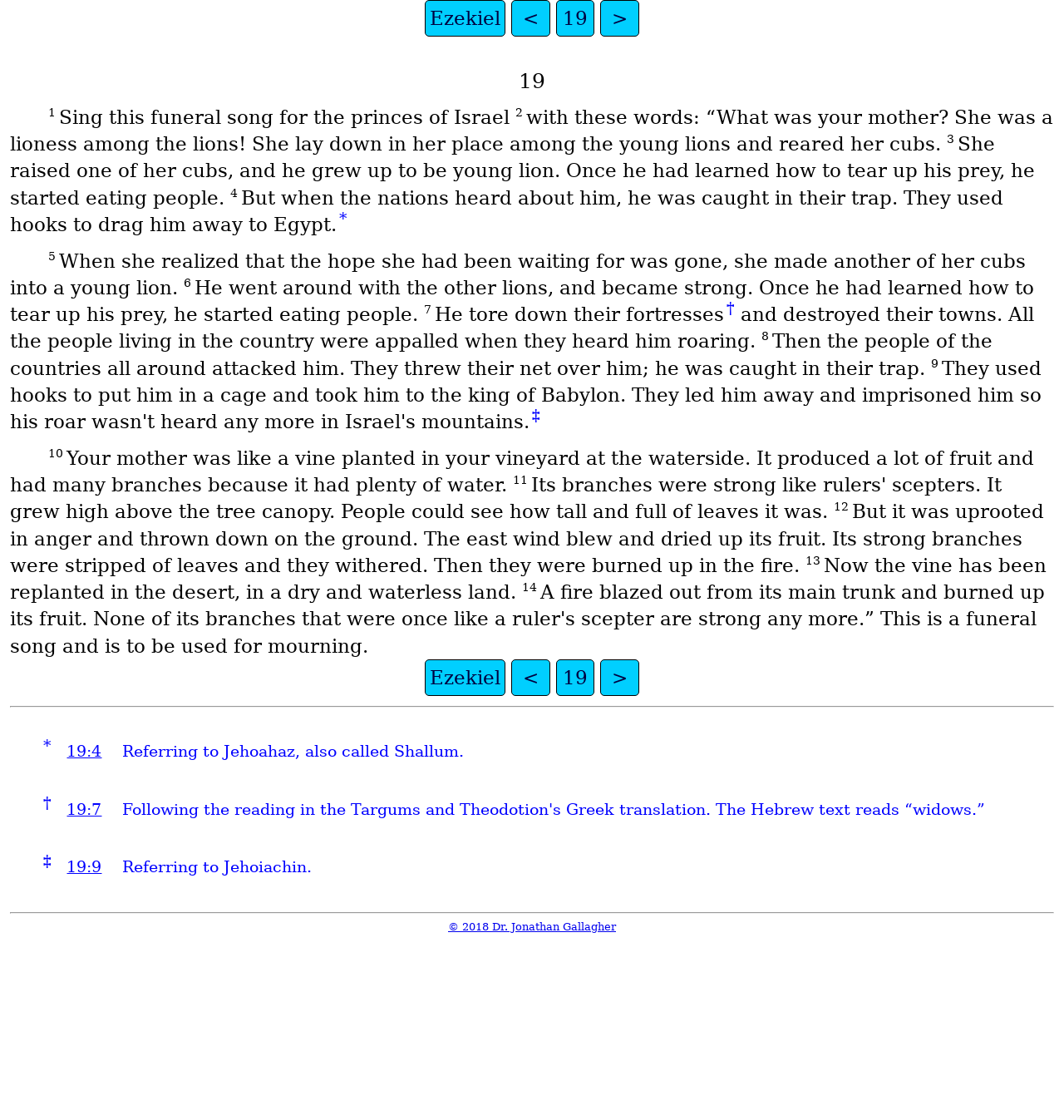Identify the bounding box coordinates for the element you need to click to achieve the following task: "Read the copyright information". Provide the bounding box coordinates as four float numbers between 0 and 1, in the form [left, top, right, bottom].

[0.421, 0.822, 0.579, 0.833]